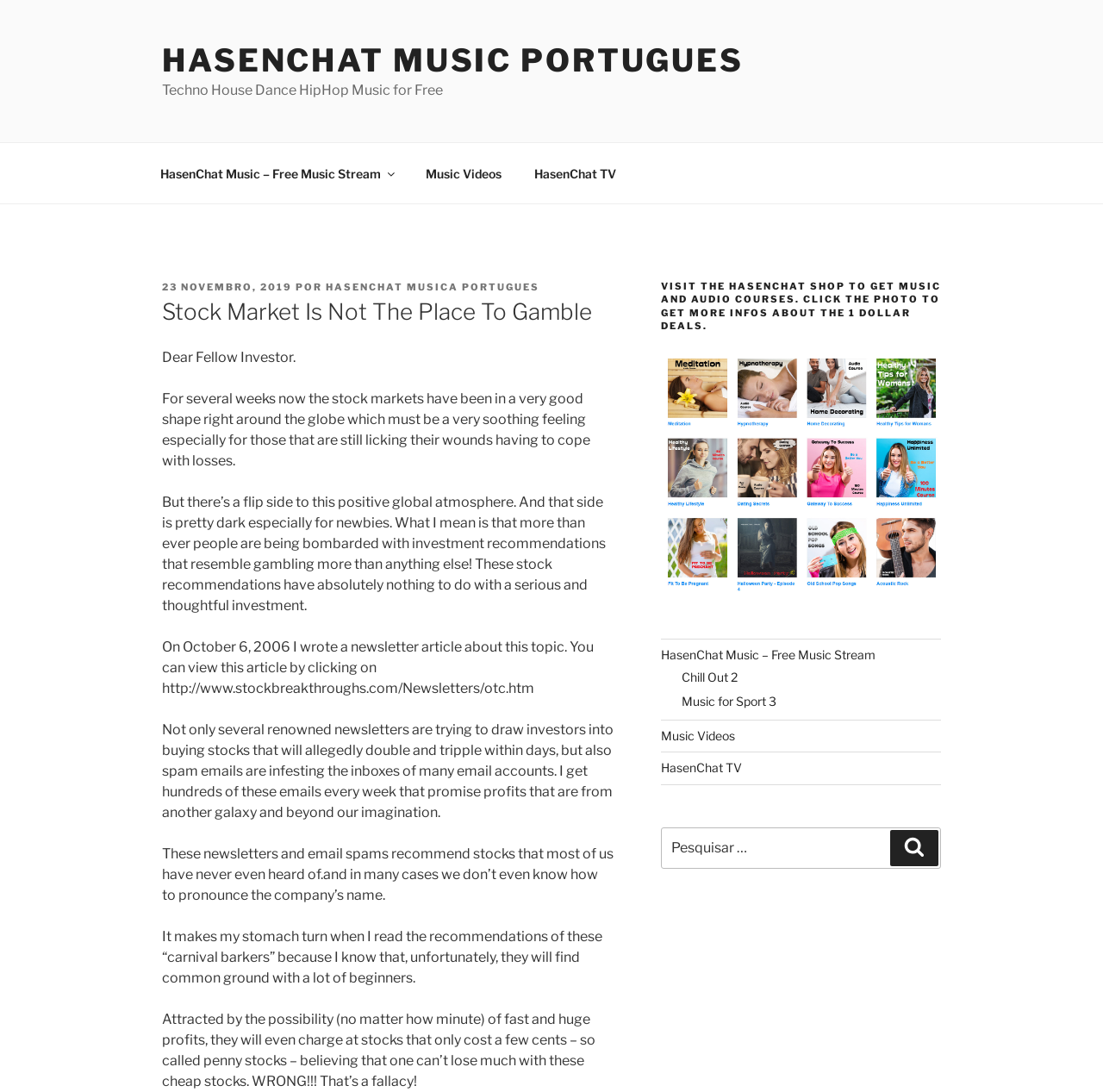Show the bounding box coordinates for the element that needs to be clicked to execute the following instruction: "Click on the 'Music Videos' link". Provide the coordinates in the form of four float numbers between 0 and 1, i.e., [left, top, right, bottom].

[0.372, 0.139, 0.468, 0.178]